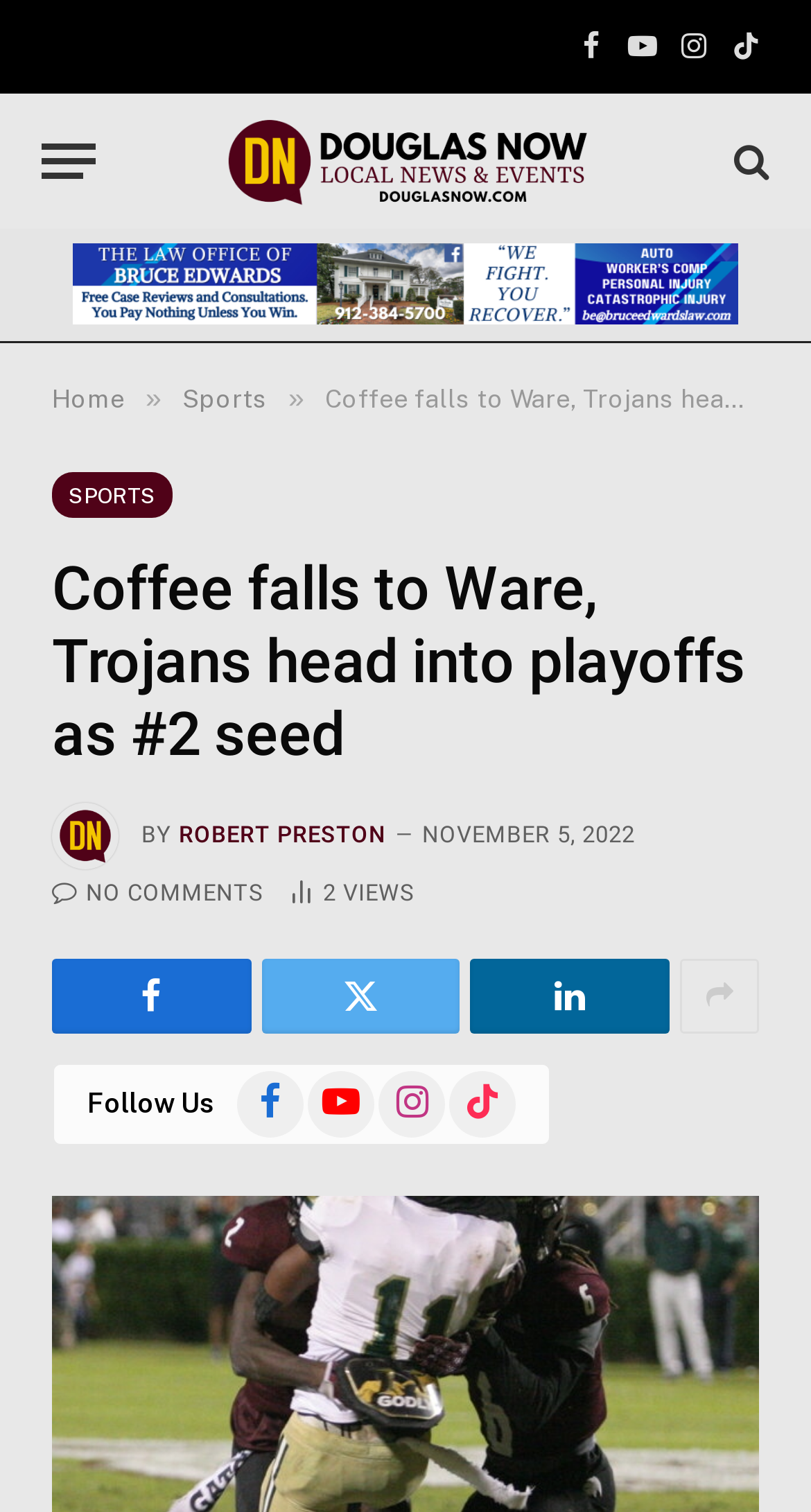Bounding box coordinates should be provided in the format (top-left x, top-left y, bottom-right x, bottom-right y) with all values between 0 and 1. Identify the bounding box for this UI element: title="Show More Social Sharing"

[0.839, 0.634, 0.936, 0.683]